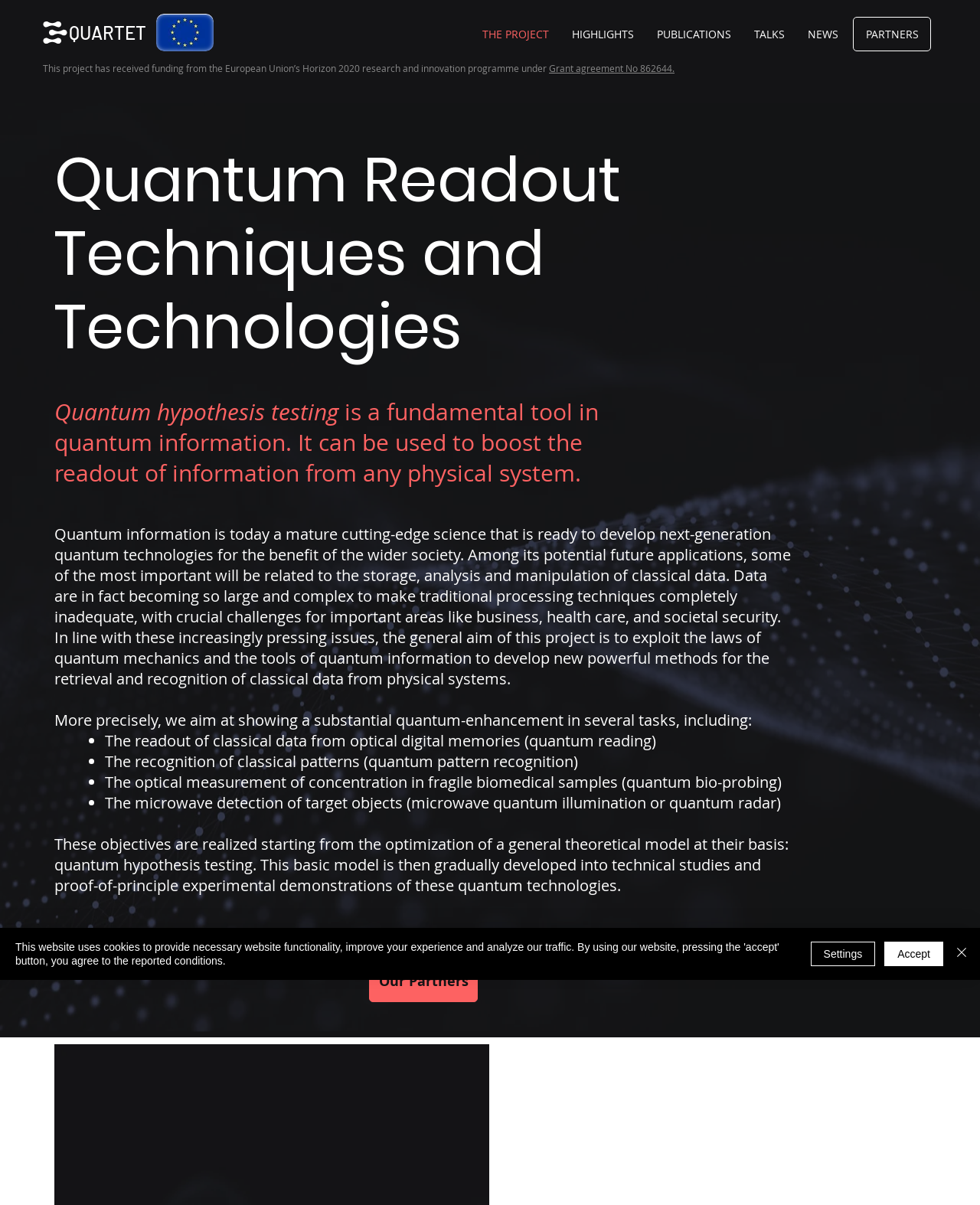Could you specify the bounding box coordinates for the clickable section to complete the following instruction: "Learn about the project"?

[0.48, 0.013, 0.572, 0.044]